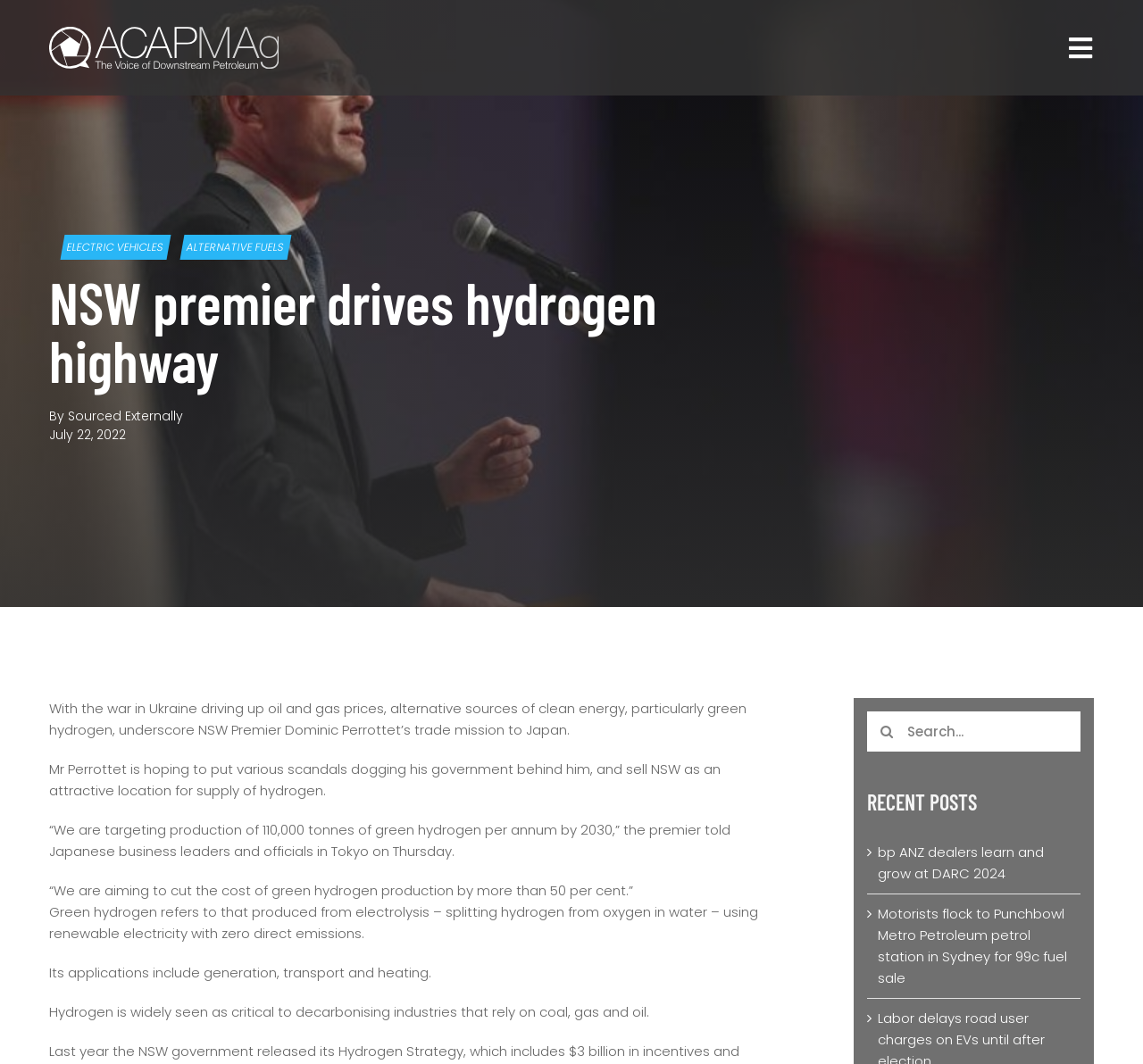Locate the bounding box coordinates of the area that needs to be clicked to fulfill the following instruction: "Visit ACAPMA.COM.AU". The coordinates should be in the format of four float numbers between 0 and 1, namely [left, top, right, bottom].

[0.0, 0.262, 1.0, 0.308]